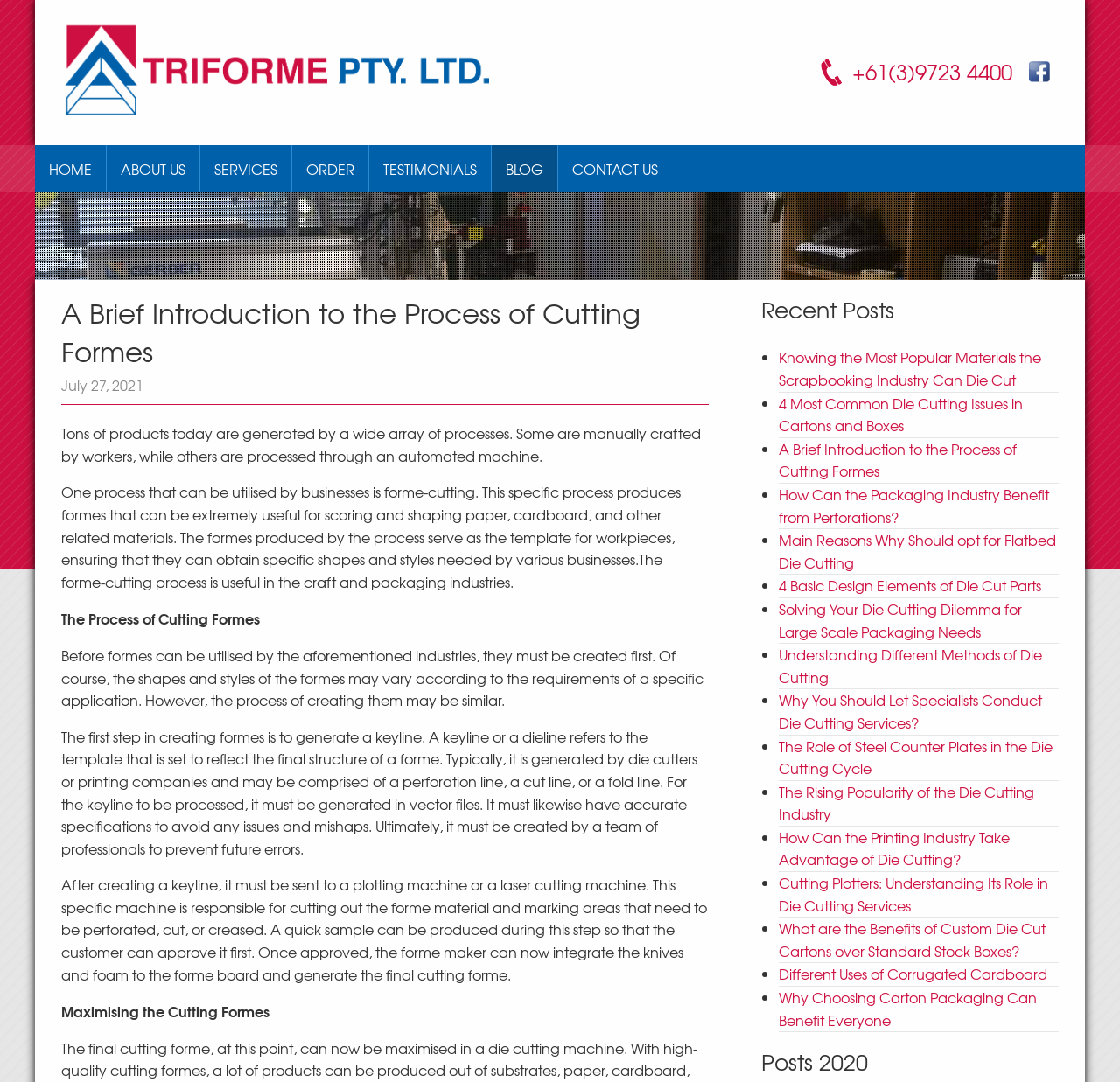Locate the bounding box for the described UI element: "Blog". Ensure the coordinates are four float numbers between 0 and 1, formatted as [left, top, right, bottom].

[0.439, 0.134, 0.498, 0.178]